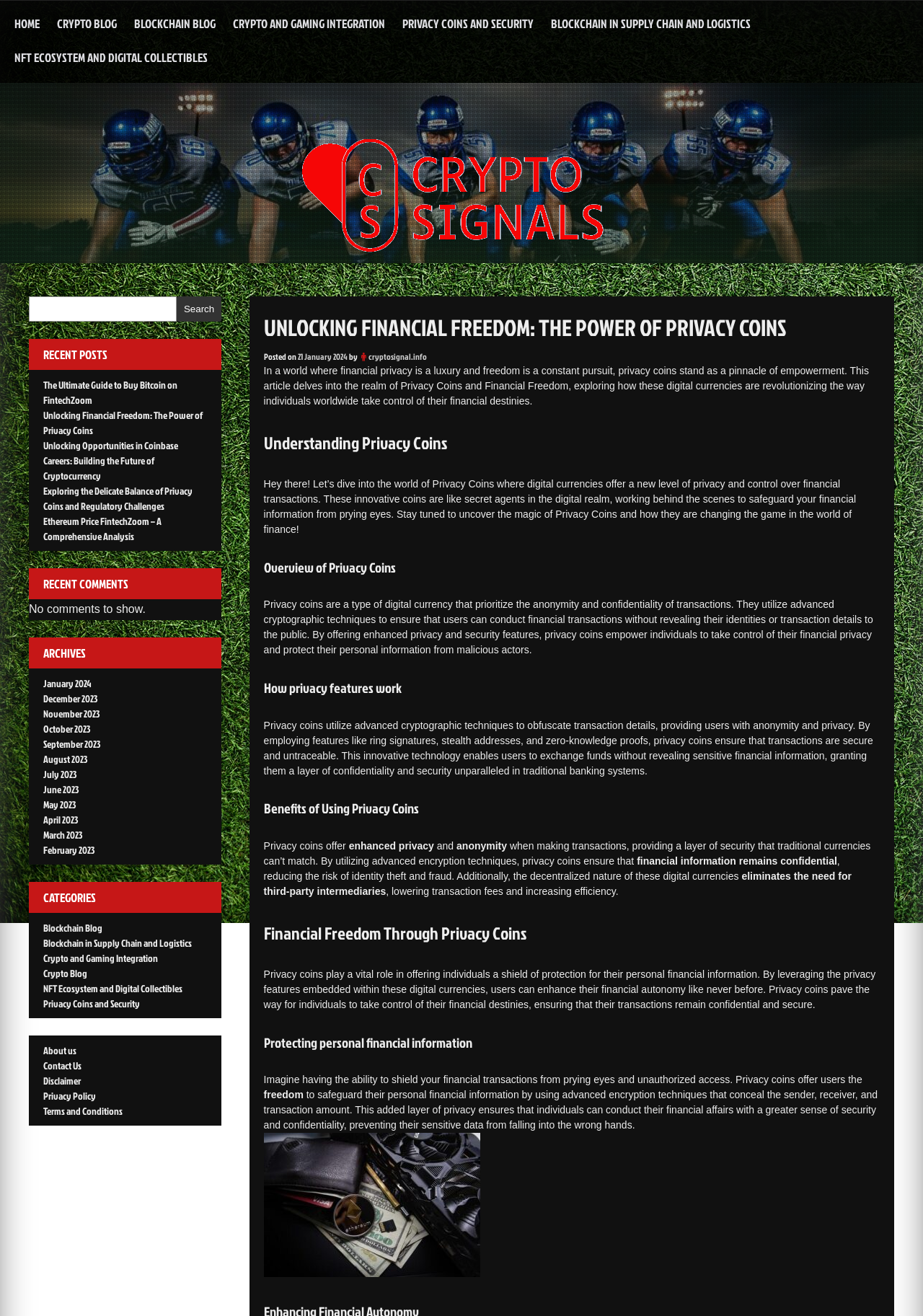Given the description "July 2023", determine the bounding box of the corresponding UI element.

[0.047, 0.583, 0.084, 0.593]